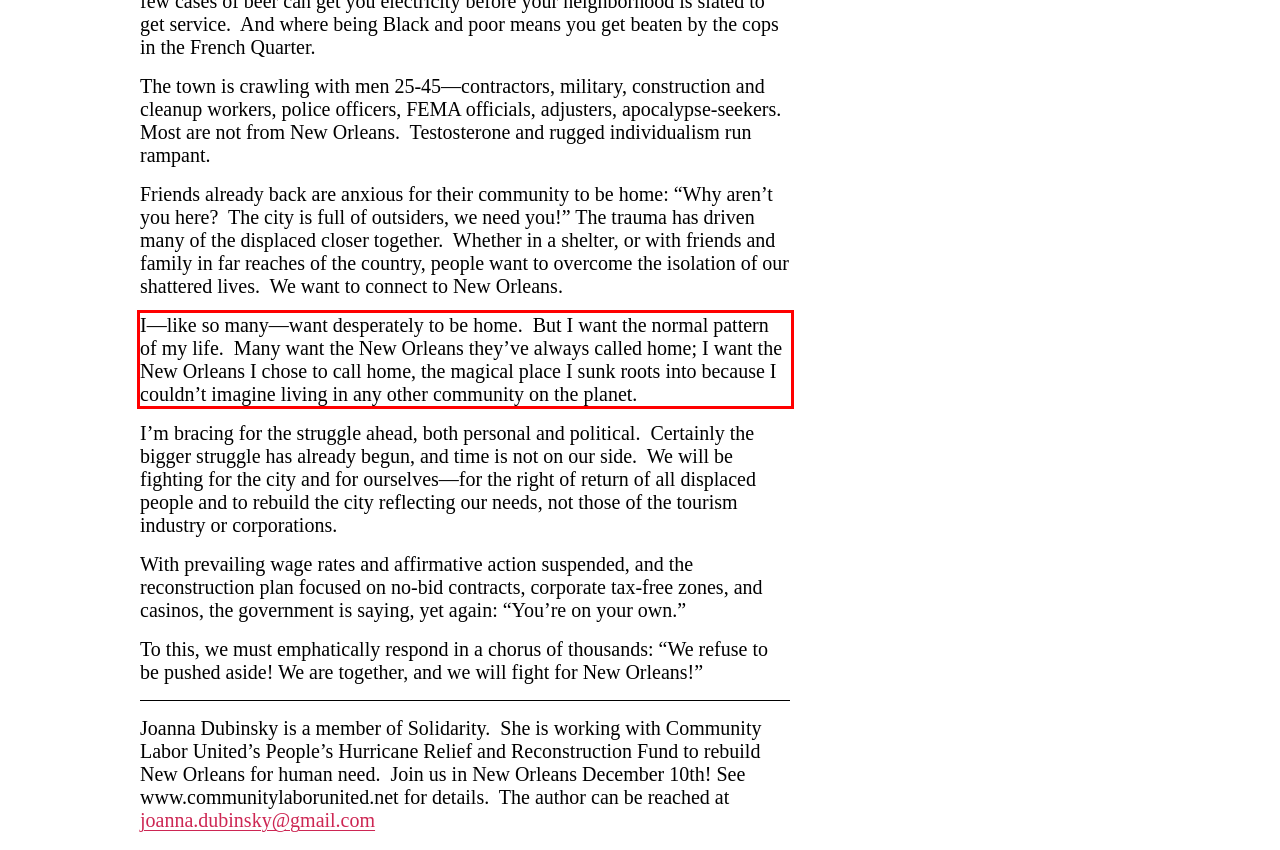The screenshot you have been given contains a UI element surrounded by a red rectangle. Use OCR to read and extract the text inside this red rectangle.

I—like so many—want desperately to be home. But I want the normal pattern of my life. Many want the New Orleans they’ve always called home; I want the New Orleans I chose to call home, the magical place I sunk roots into because I couldn’t imagine living in any other community on the planet.